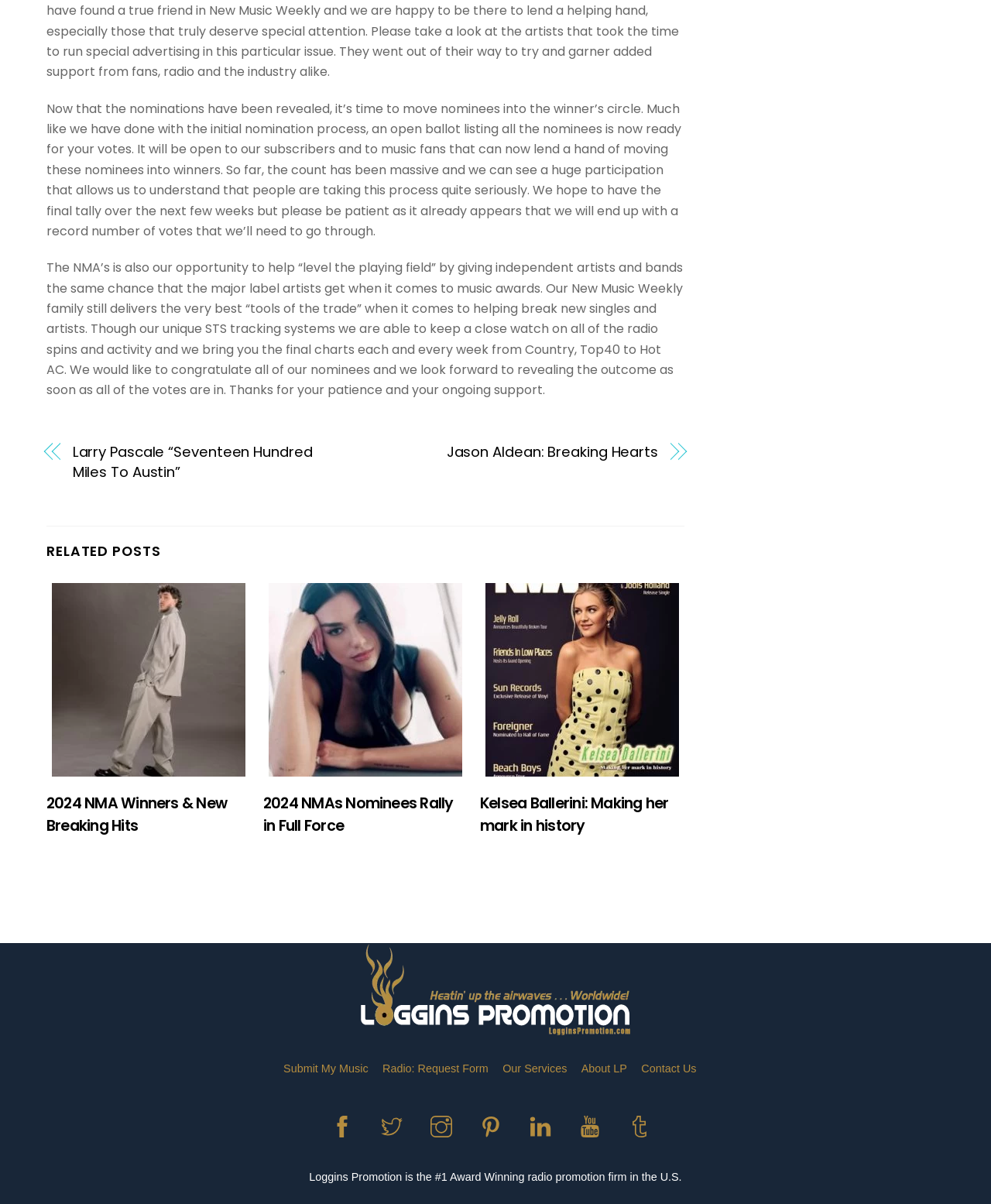Could you locate the bounding box coordinates for the section that should be clicked to accomplish this task: "Vote for Larry Pascale".

[0.073, 0.367, 0.349, 0.401]